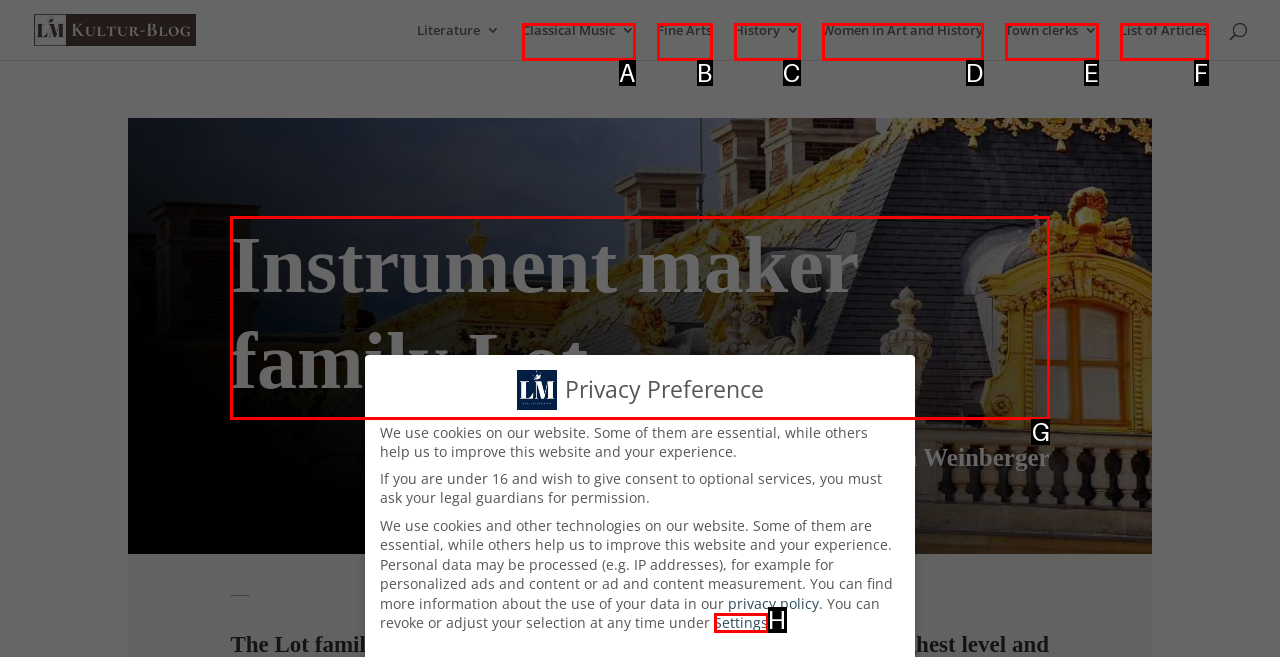Choose the HTML element that needs to be clicked for the given task: View the 'Instrument maker family Lot' heading Respond by giving the letter of the chosen option.

G